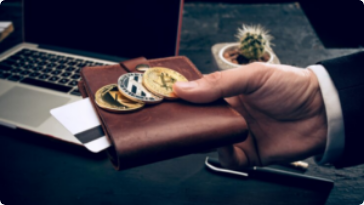What is visible emerging from the wallet?
Using the image, give a concise answer in the form of a single word or short phrase.

a white card